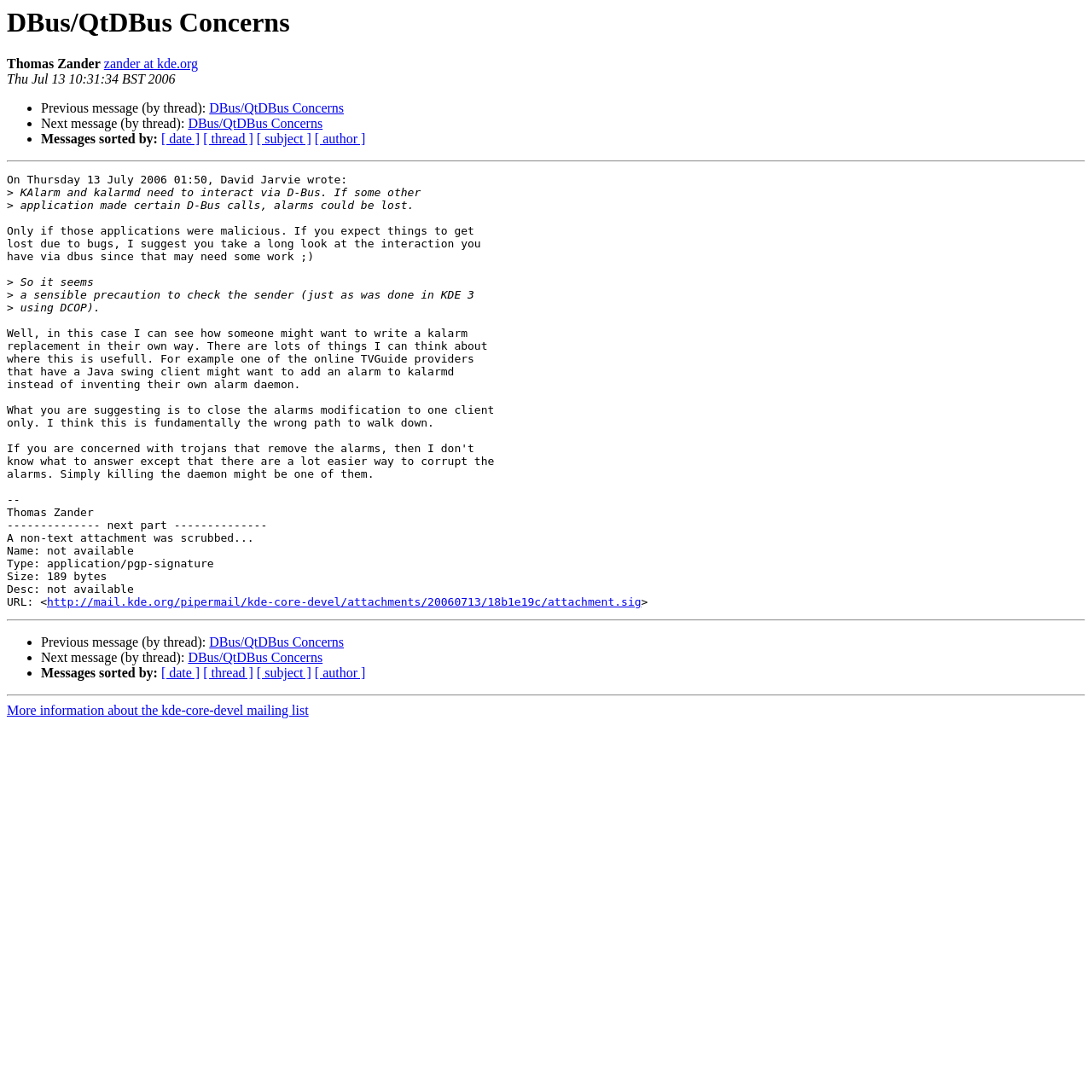Locate the bounding box coordinates of the region to be clicked to comply with the following instruction: "Visit the kde-core-devel mailing list page". The coordinates must be four float numbers between 0 and 1, in the form [left, top, right, bottom].

[0.006, 0.644, 0.283, 0.657]